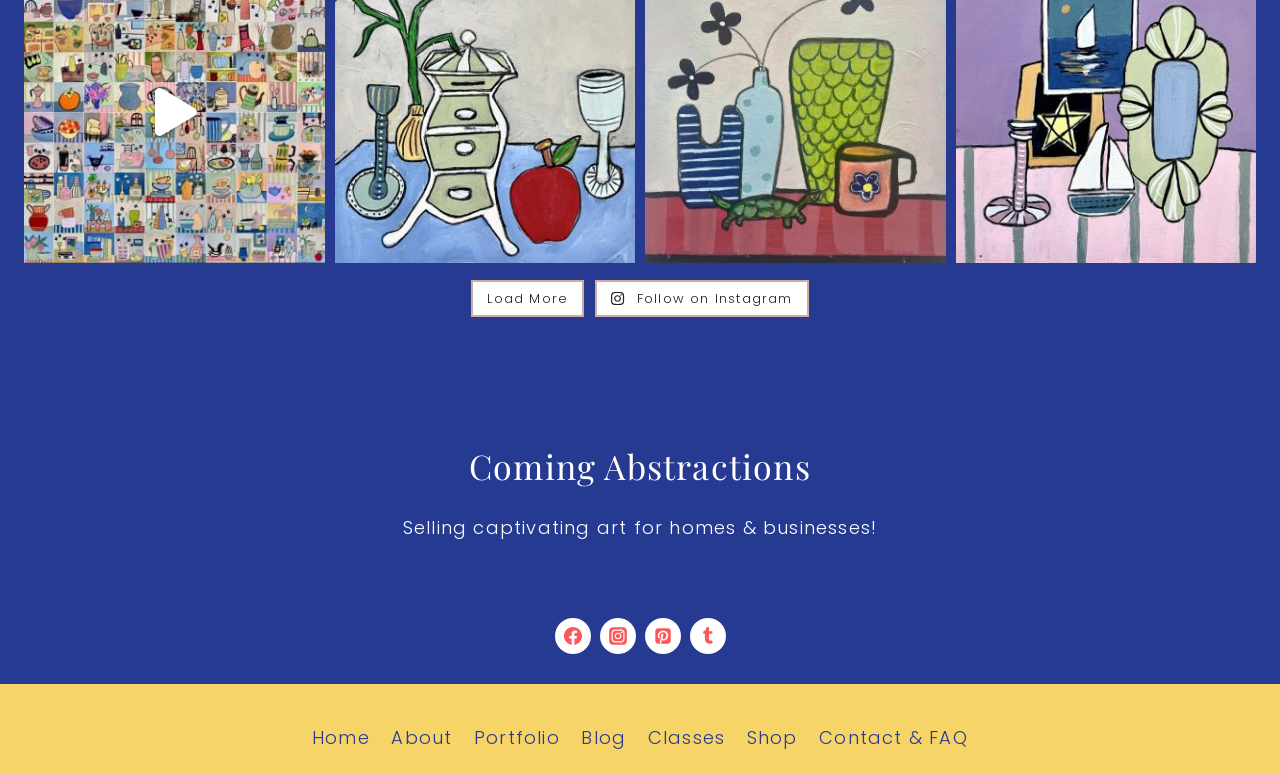Given the description of a UI element: "Load More", identify the bounding box coordinates of the matching element in the webpage screenshot.

[0.368, 0.361, 0.456, 0.41]